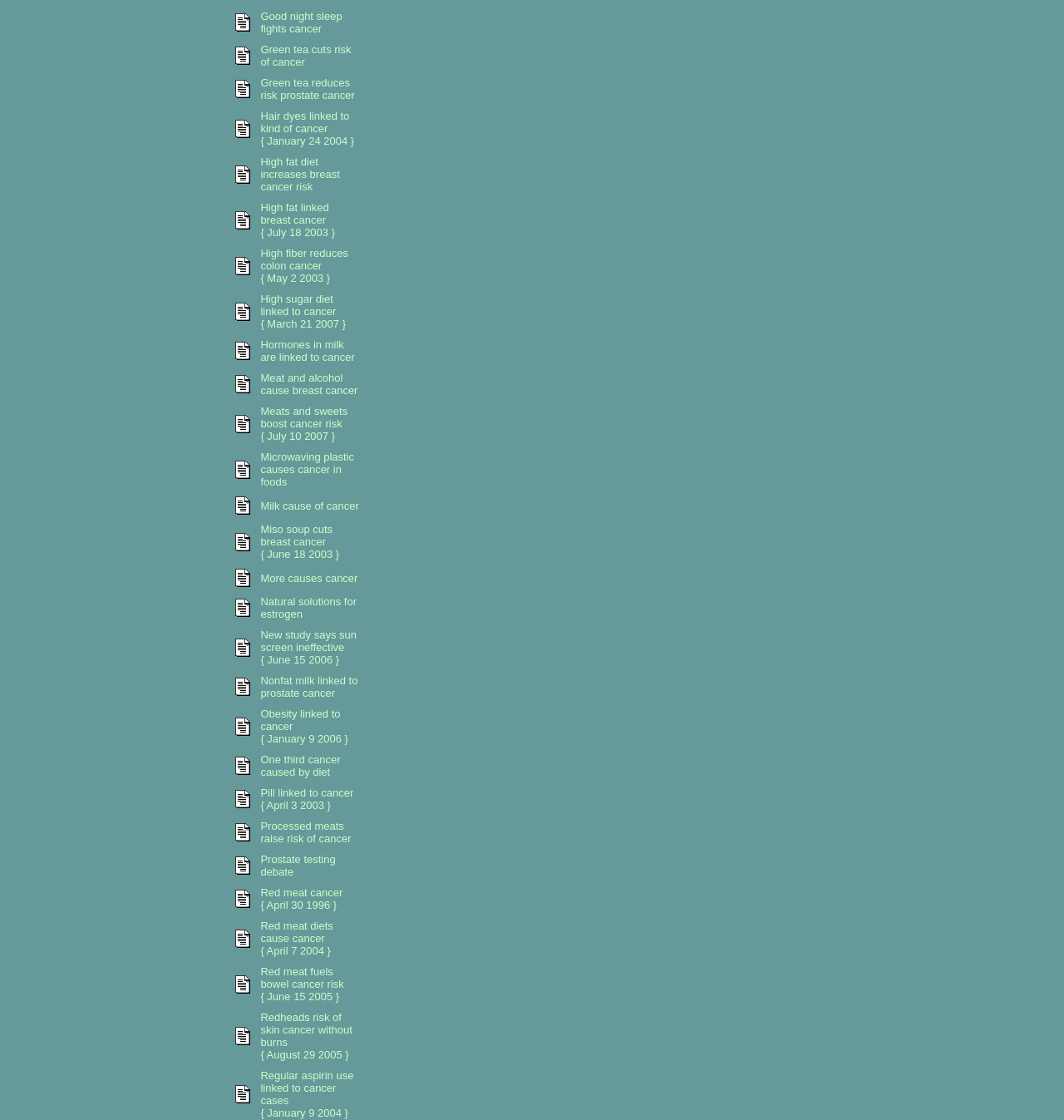Please determine the bounding box coordinates of the element to click on in order to accomplish the following task: "Click on 'Green tea cuts risk of cancer'". Ensure the coordinates are four float numbers ranging from 0 to 1, i.e., [left, top, right, bottom].

[0.245, 0.037, 0.33, 0.061]